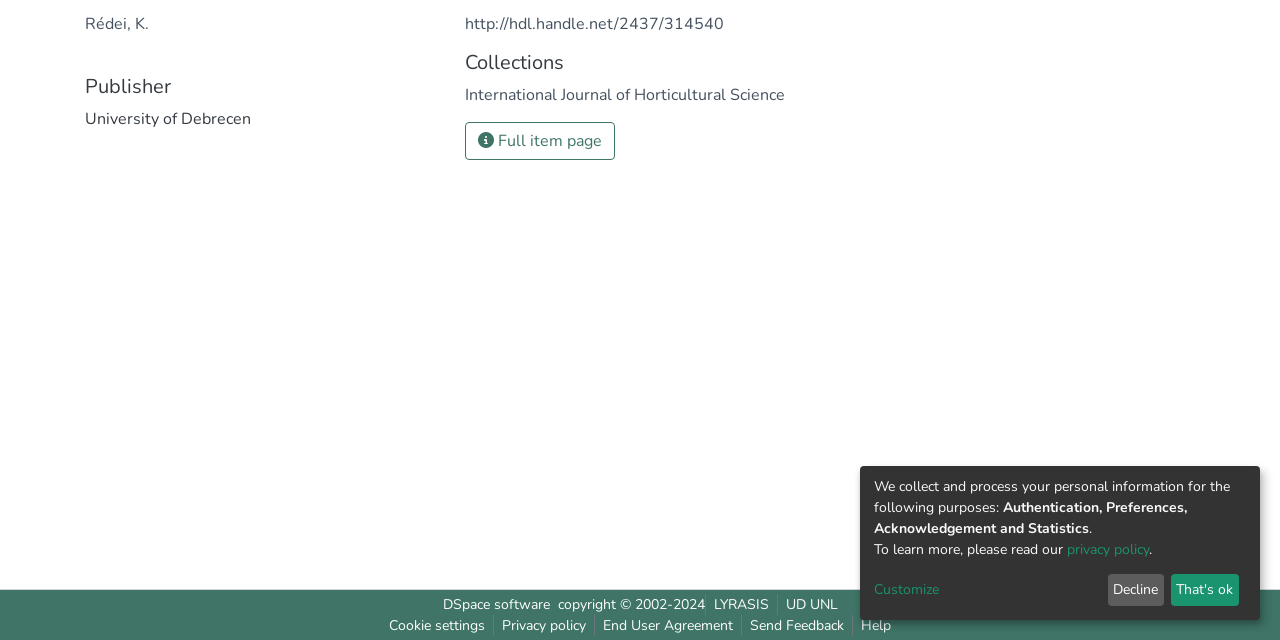Using the provided description: "Privacy policy", find the bounding box coordinates of the corresponding UI element. The output should be four float numbers between 0 and 1, in the format [left, top, right, bottom].

[0.386, 0.961, 0.464, 0.994]